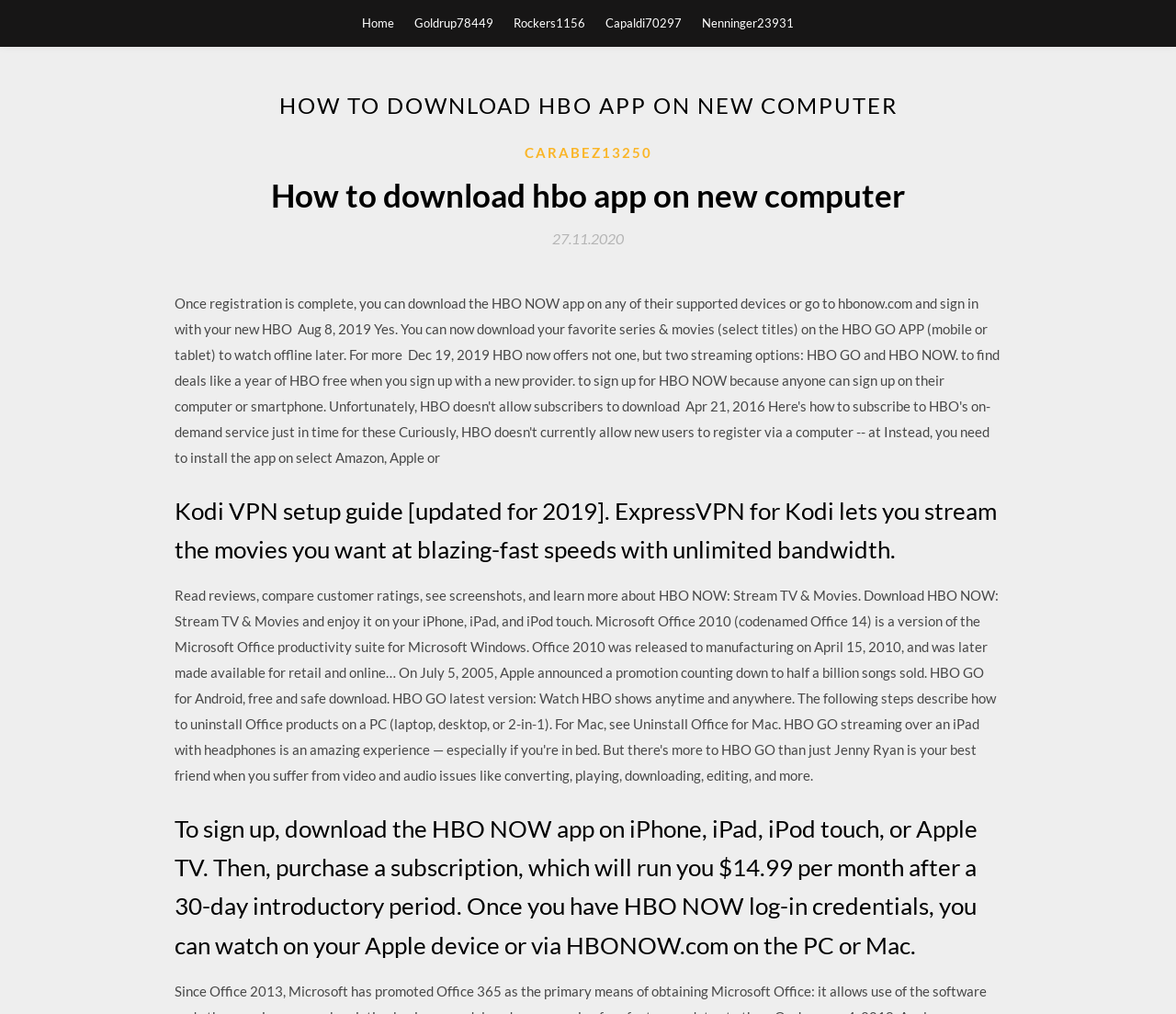Please indicate the bounding box coordinates for the clickable area to complete the following task: "learn how to sign up for HBO NOW". The coordinates should be specified as four float numbers between 0 and 1, i.e., [left, top, right, bottom].

[0.148, 0.798, 0.852, 0.951]